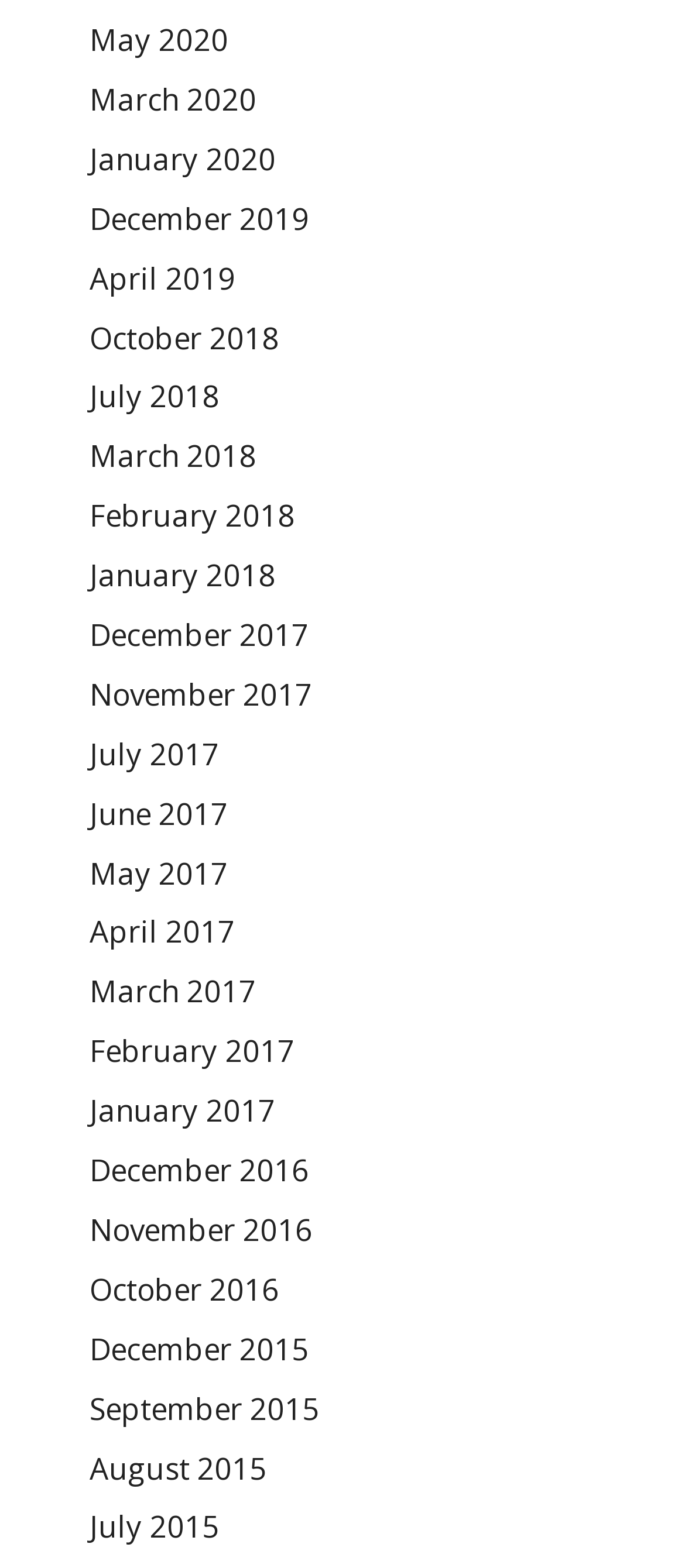Identify the bounding box coordinates of the section to be clicked to complete the task described by the following instruction: "view July 2015". The coordinates should be four float numbers between 0 and 1, formatted as [left, top, right, bottom].

[0.131, 0.961, 0.321, 0.987]